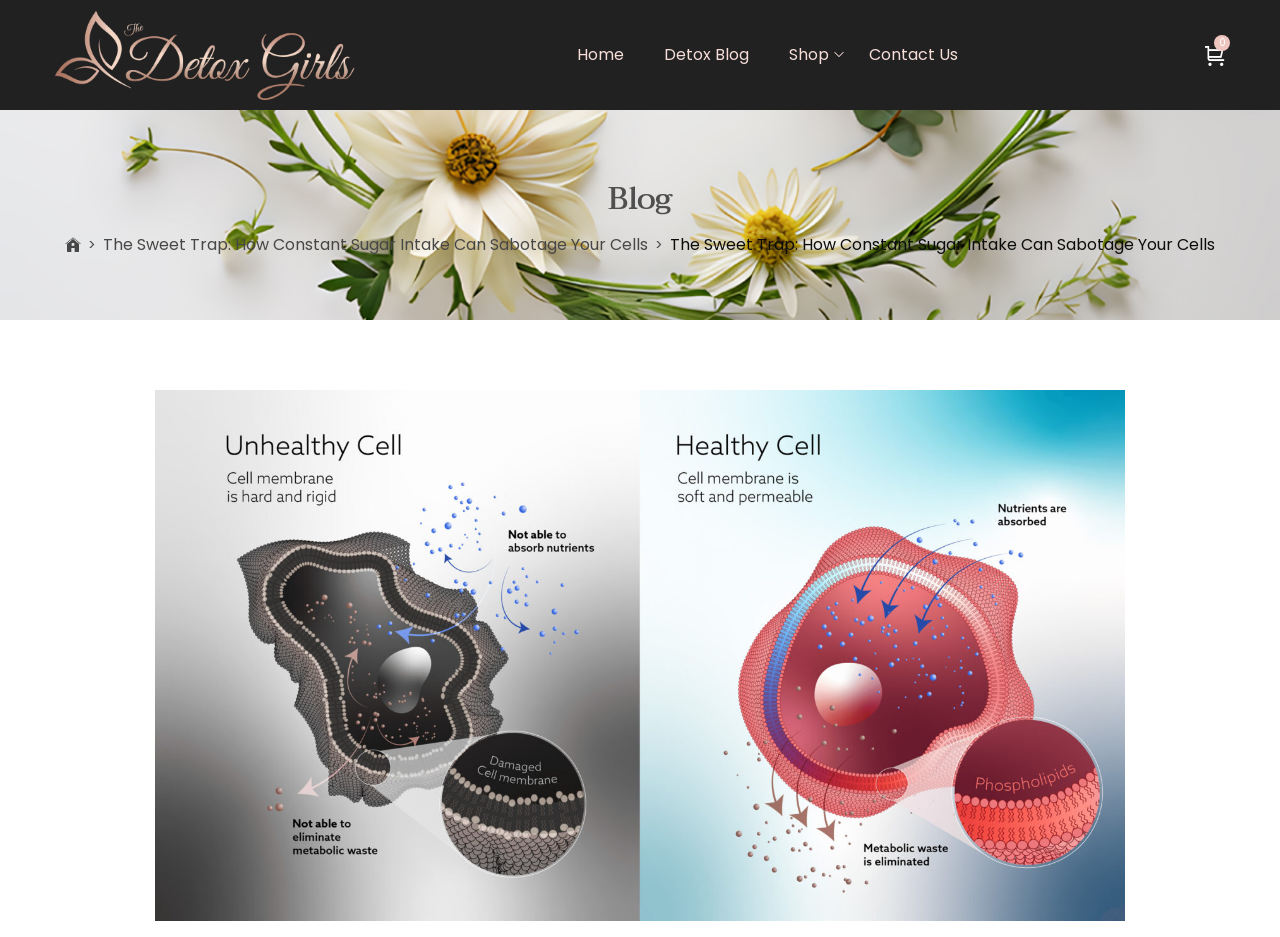Please examine the image and provide a detailed answer to the question: What is the name of the blog?

I determined the answer by looking at the top-left corner of the webpage, where I found a link with the text 'The Detox Girls New Official'. This suggests that the blog is called 'The Detox Girls'.